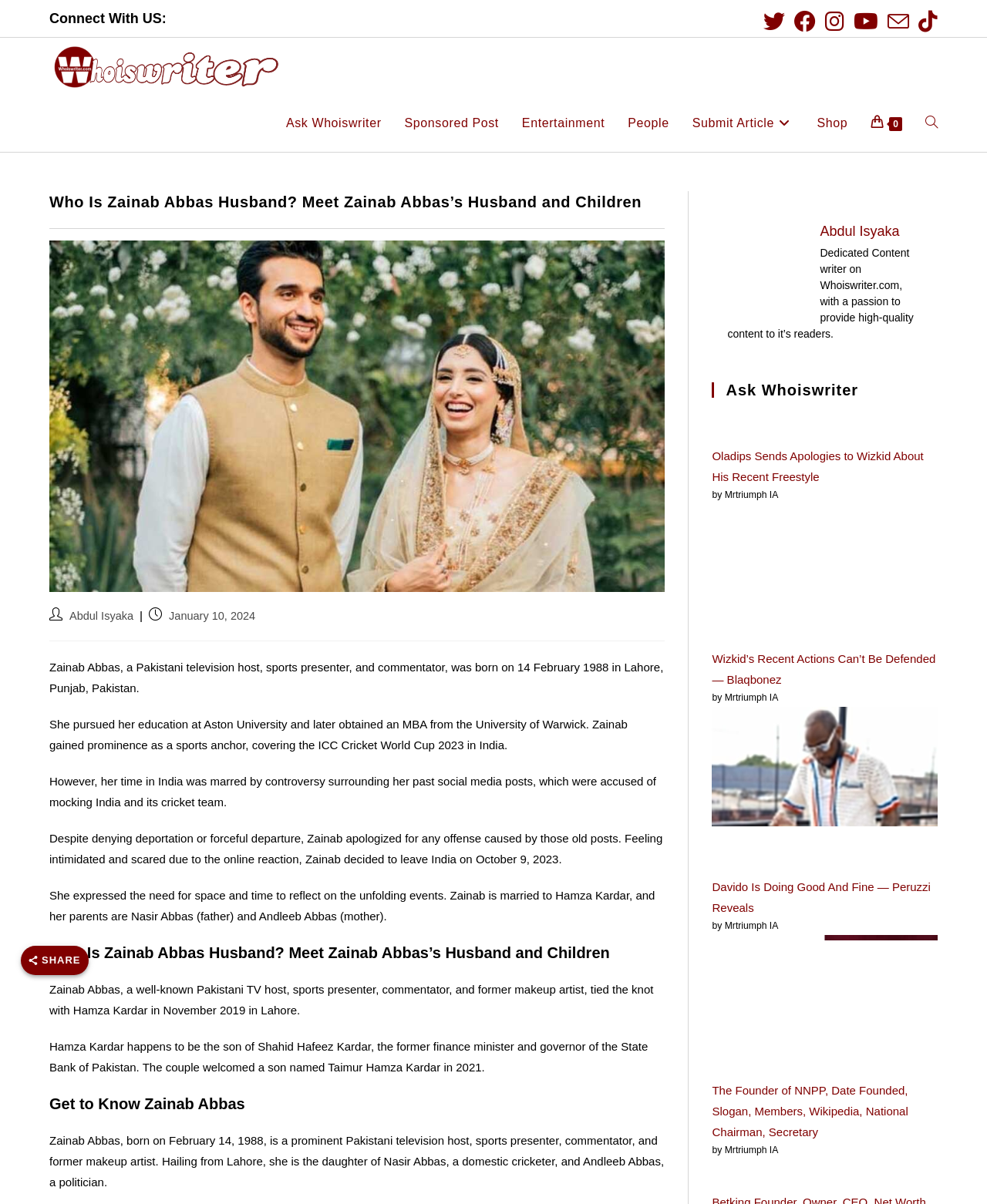Can you give a comprehensive explanation to the question given the content of the image?
What is the name of Zainab Abbas's son?

The name of Zainab Abbas's son can be found in the article content. Specifically, it is mentioned that 'The couple welcomed a son named Taimur Hamza Kardar in 2021.' This indicates that Zainab Abbas's son is named Taimur Hamza Kardar.